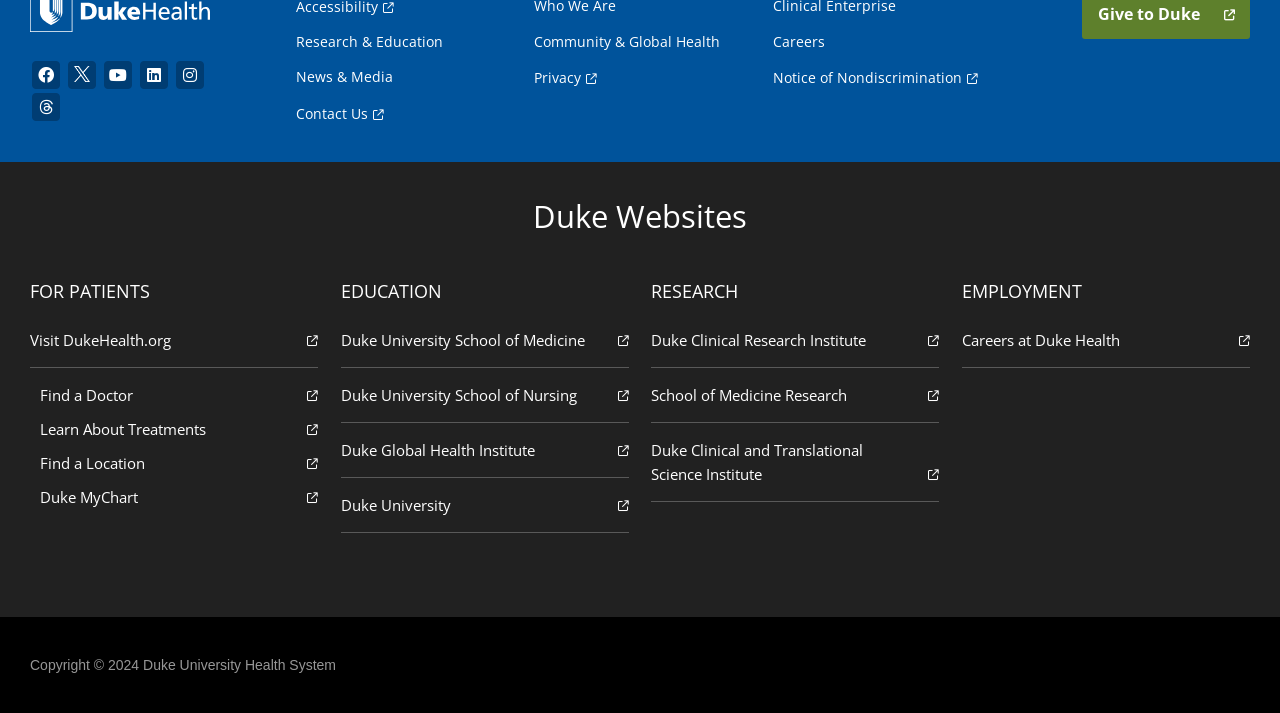Please identify the coordinates of the bounding box that should be clicked to fulfill this instruction: "Check the UPDATES section".

None